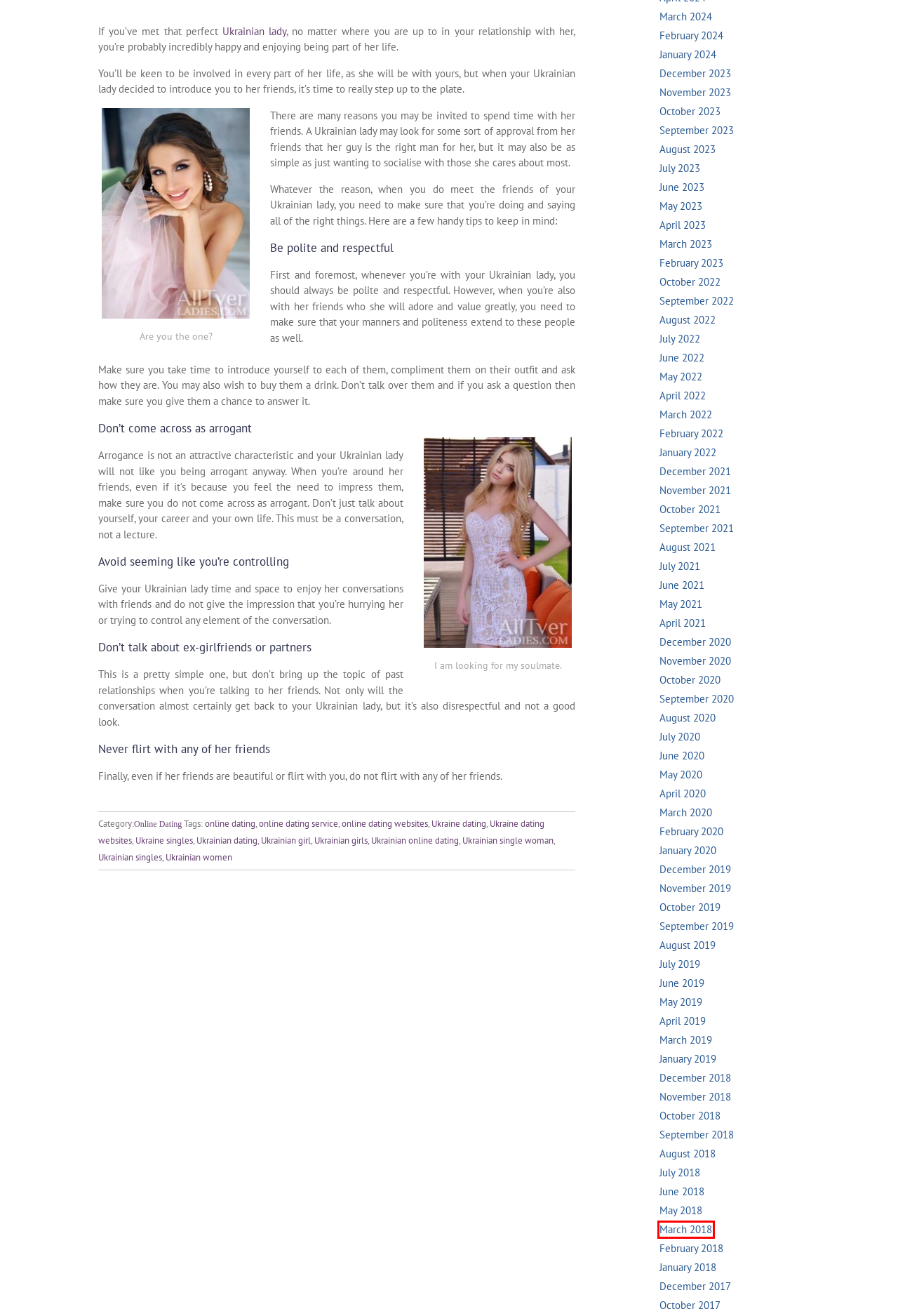You are given a screenshot of a webpage with a red rectangle bounding box around a UI element. Select the webpage description that best matches the new webpage after clicking the element in the bounding box. Here are the candidates:
A. February 2024 - AllTverLadies Blog
B. November 2019 - AllTverLadies Blog
C. March 2018 - AllTverLadies Blog
D. April 2019 - AllTverLadies Blog
E. January 2018 - AllTverLadies Blog
F. online dating service Archives - AllTverLadies Blog
G. July 2020 - AllTverLadies Blog
H. Ukrainian online dating Archives - AllTverLadies Blog

C